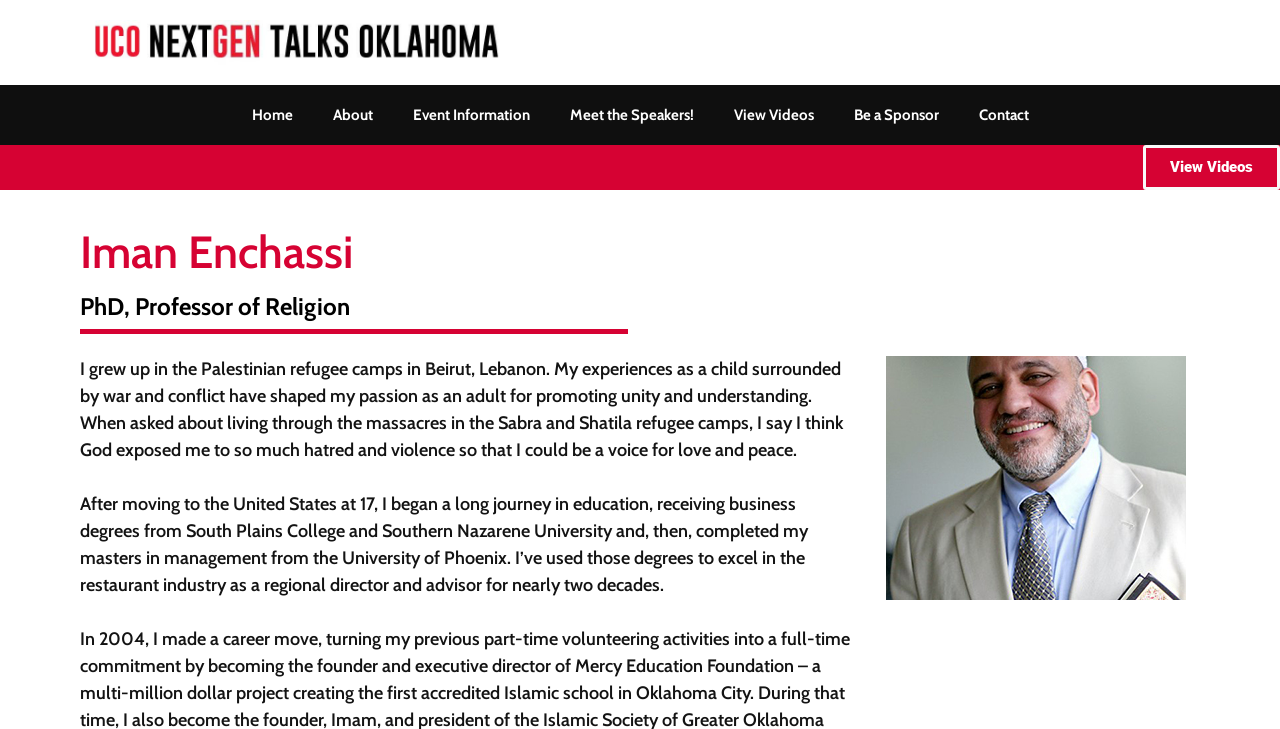Using the description: "Contact", identify the bounding box of the corresponding UI element in the screenshot.

[0.749, 0.116, 0.819, 0.199]